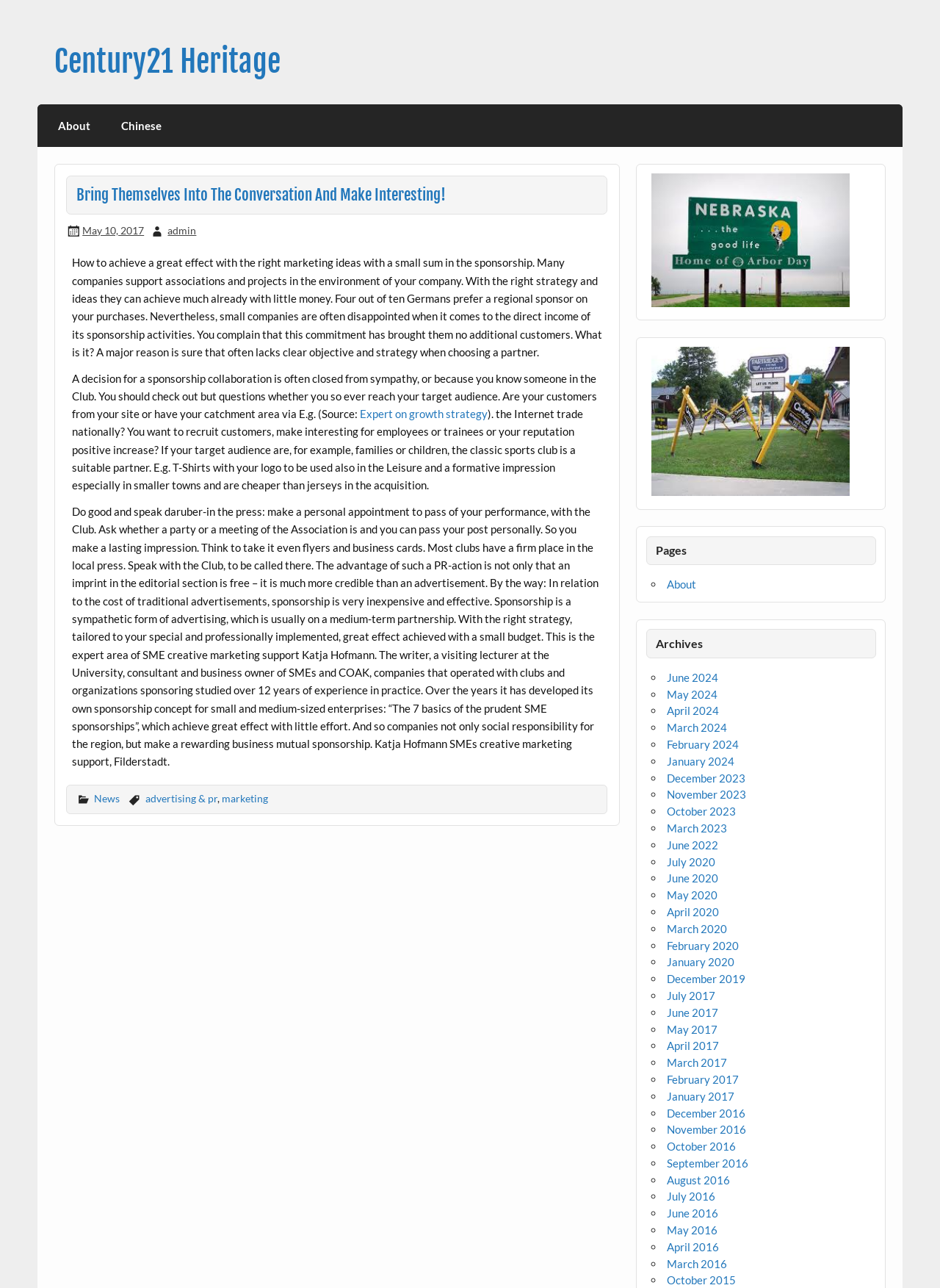Can you determine the bounding box coordinates of the area that needs to be clicked to fulfill the following instruction: "Click on the link 'May 2017'"?

[0.71, 0.794, 0.764, 0.804]